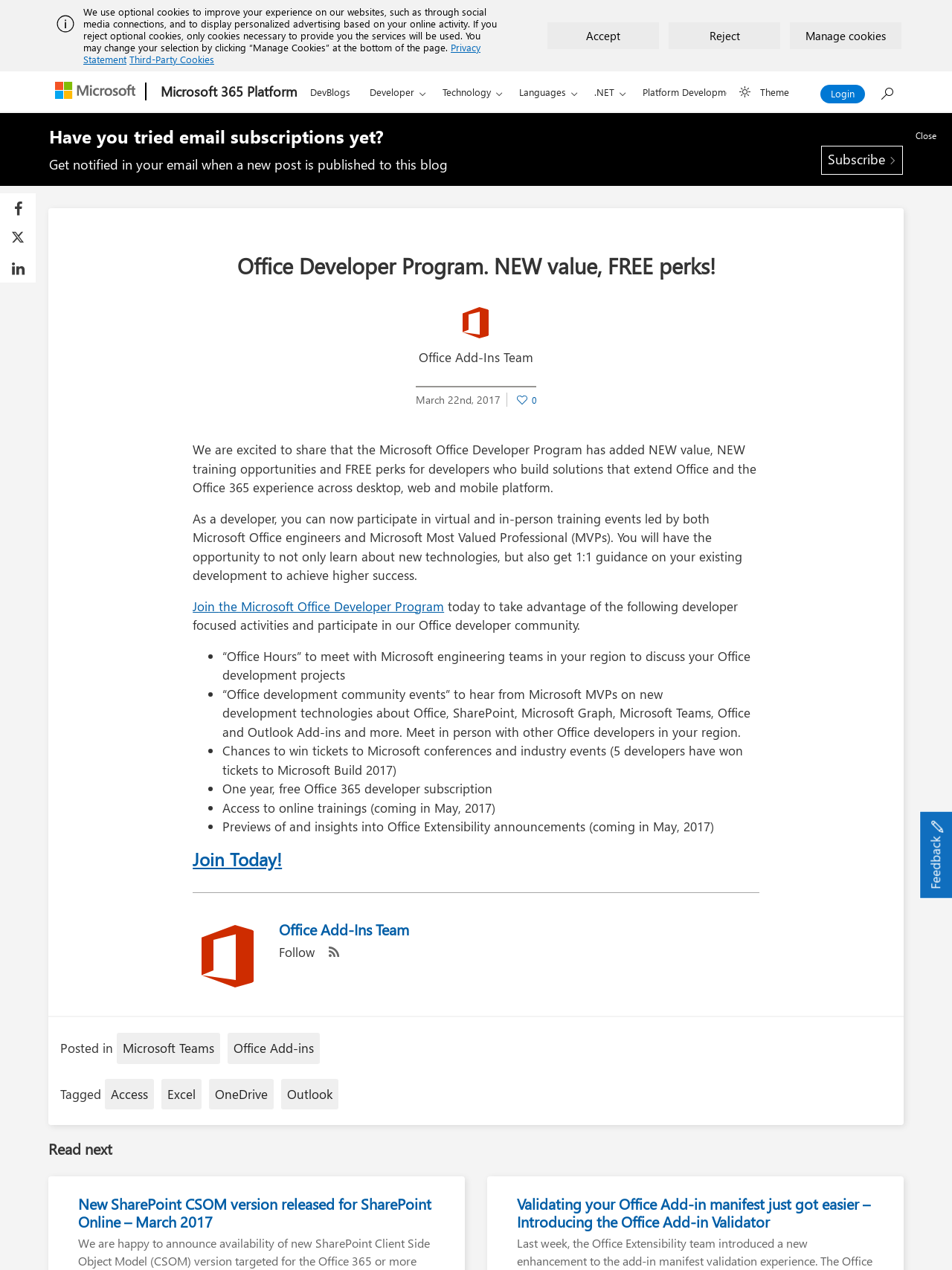Pinpoint the bounding box coordinates of the area that must be clicked to complete this instruction: "Subscribe to email notifications".

[0.862, 0.115, 0.948, 0.138]